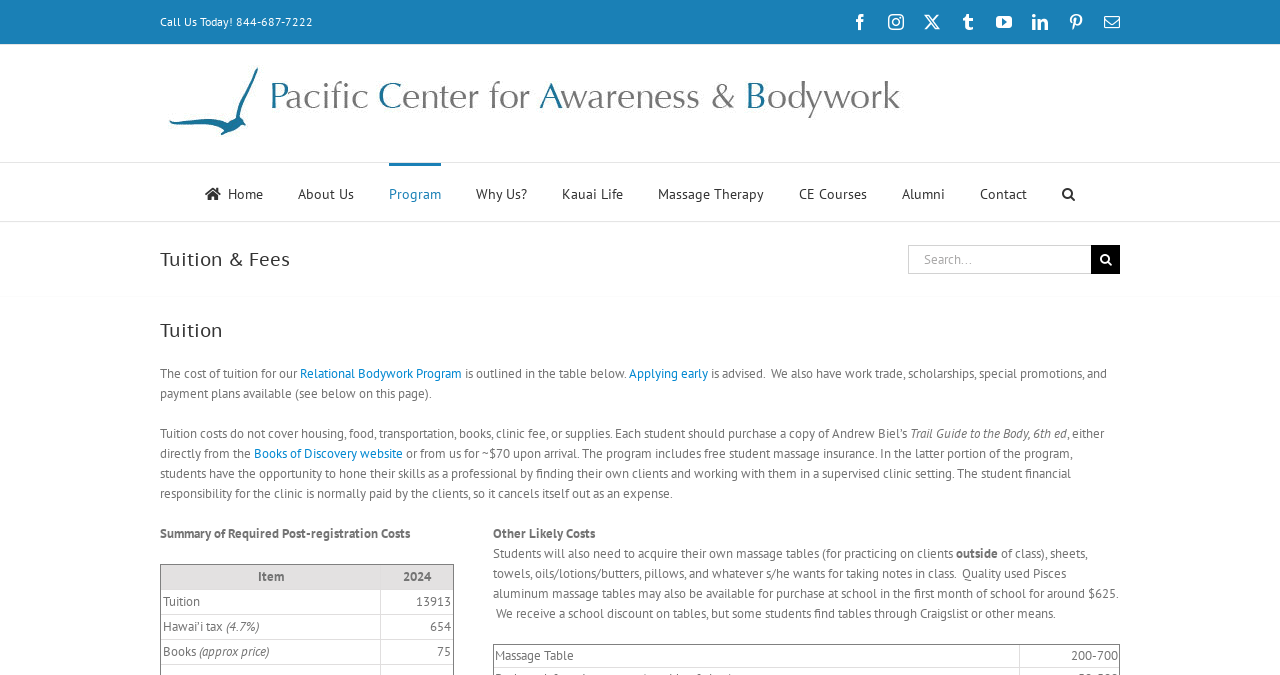Provide a short answer to the following question with just one word or phrase: What is the estimated cost of books?

75